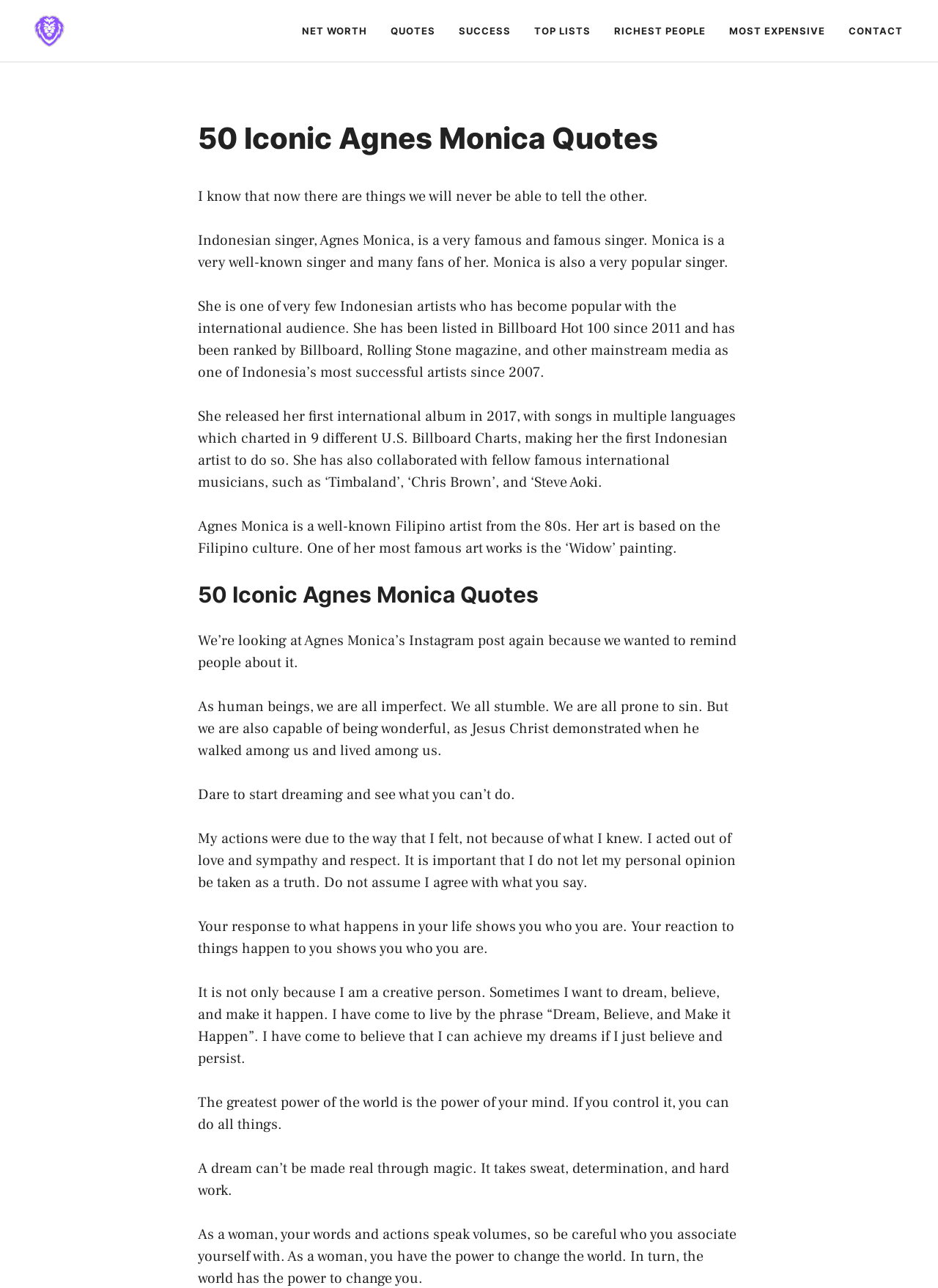Pinpoint the bounding box coordinates of the area that should be clicked to complete the following instruction: "Click on the 'Snoop Lion' image". The coordinates must be given as four float numbers between 0 and 1, i.e., [left, top, right, bottom].

[0.025, 0.005, 0.08, 0.043]